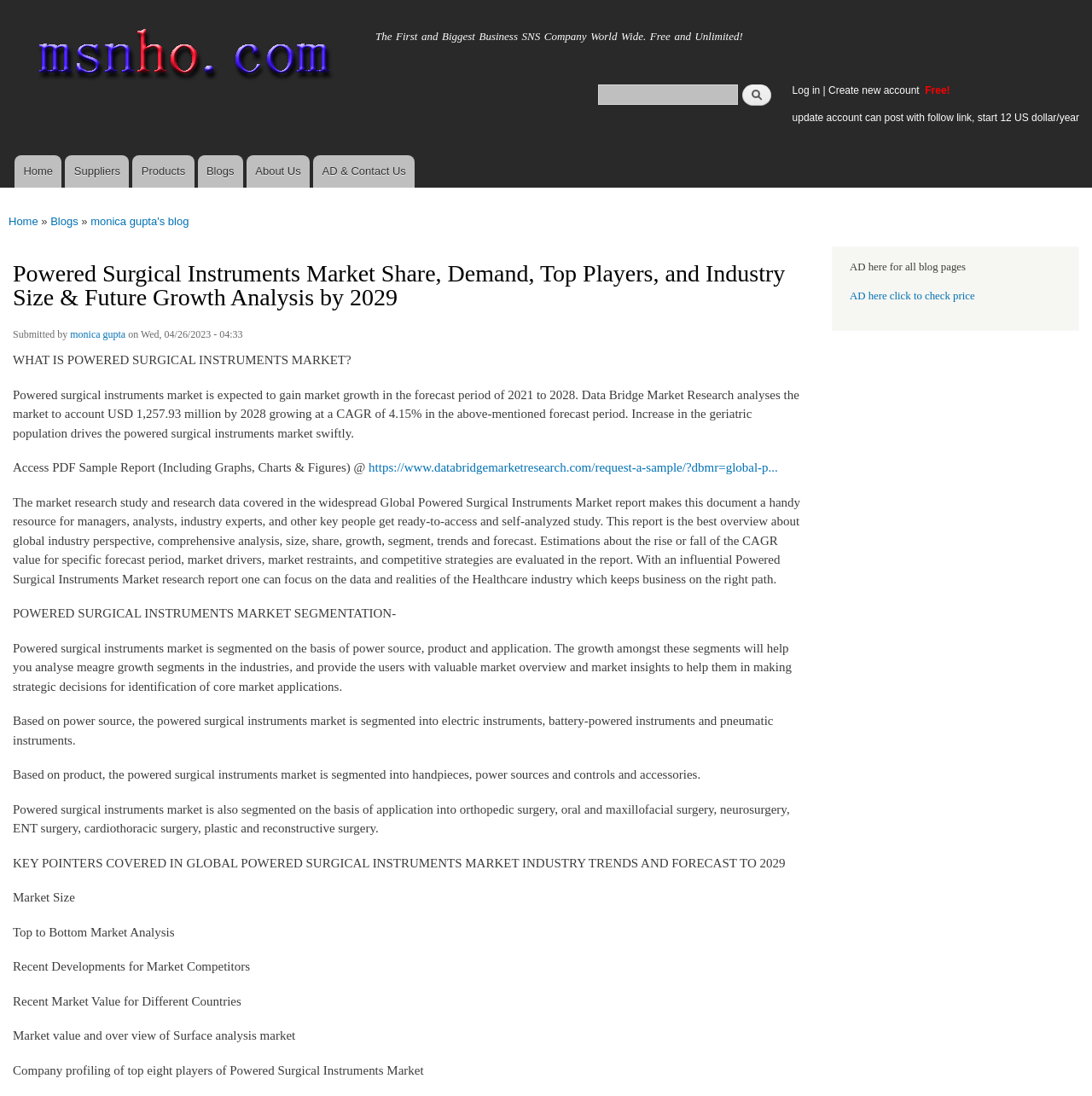Locate the UI element described by monica gupta in the provided webpage screenshot. Return the bounding box coordinates in the format (top-left x, top-left y, bottom-right x, bottom-right y), ensuring all values are between 0 and 1.

[0.064, 0.292, 0.115, 0.323]